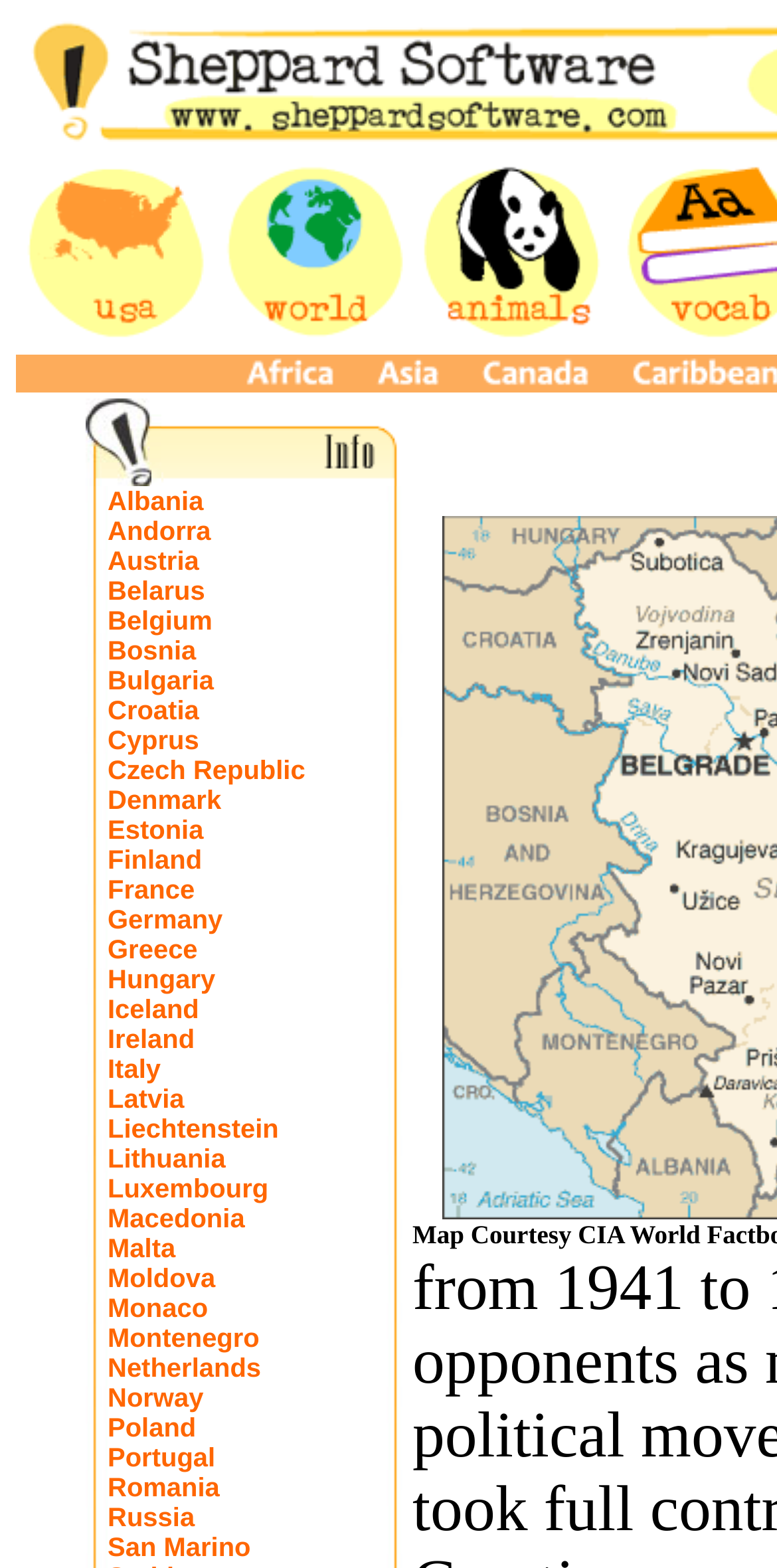Please specify the bounding box coordinates of the clickable region necessary for completing the following instruction: "Get the snap store". The coordinates must consist of four float numbers between 0 and 1, i.e., [left, top, right, bottom].

None